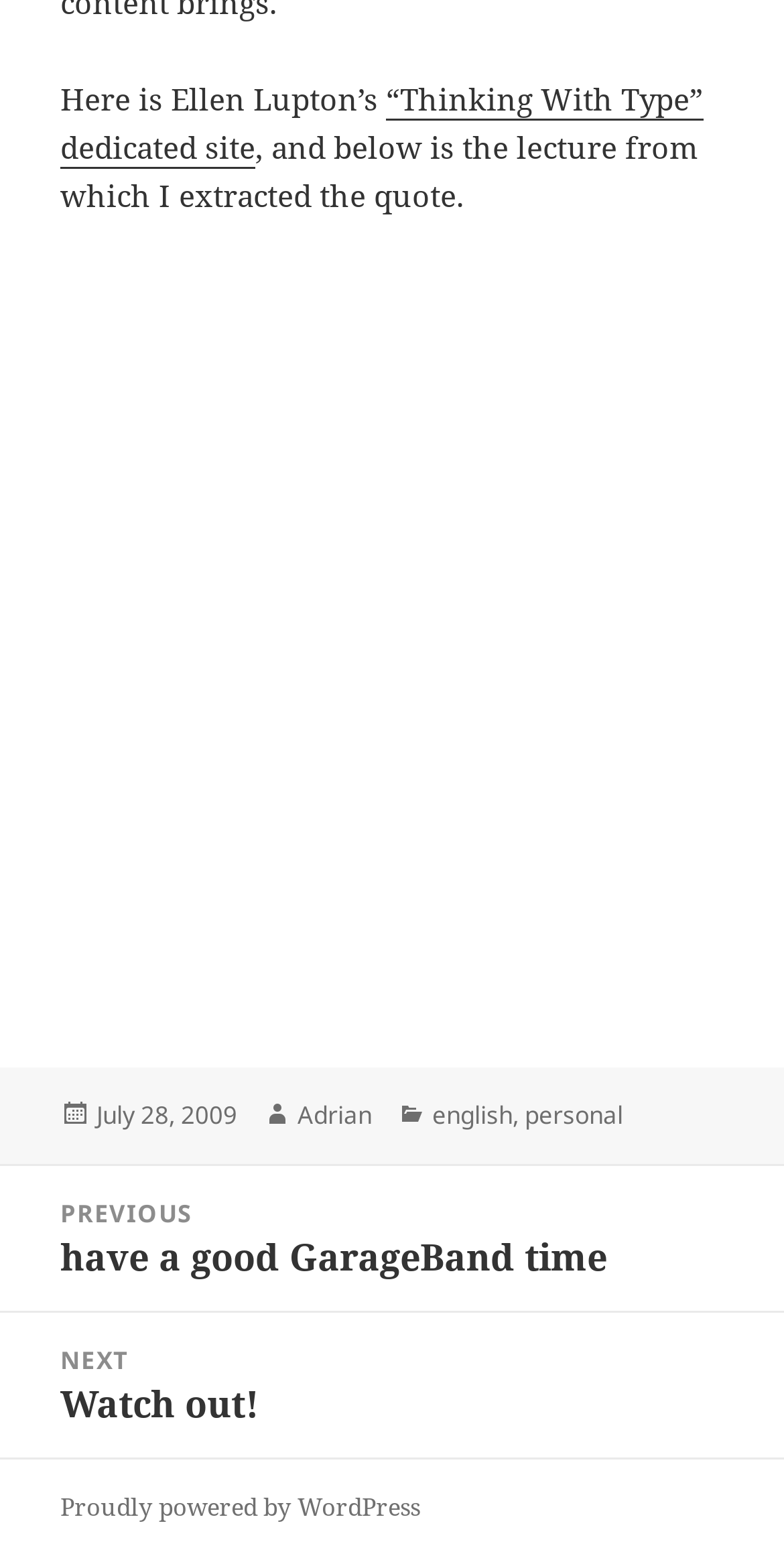Select the bounding box coordinates of the element I need to click to carry out the following instruction: "view posts categorized as 'english'".

[0.551, 0.705, 0.654, 0.729]